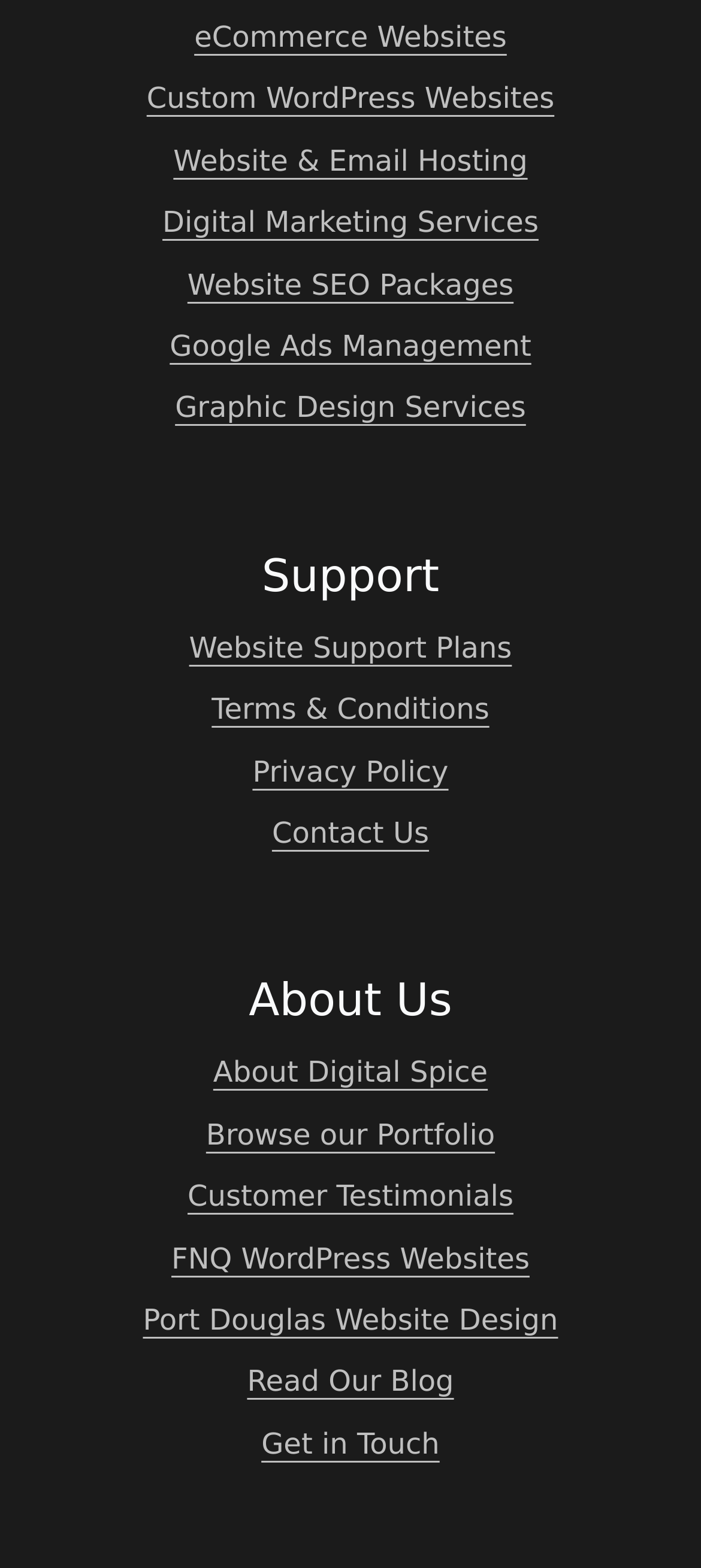Identify the bounding box of the UI element described as follows: "eCommerce Websites". Provide the coordinates as four float numbers in the range of 0 to 1 [left, top, right, bottom].

[0.277, 0.011, 0.723, 0.037]